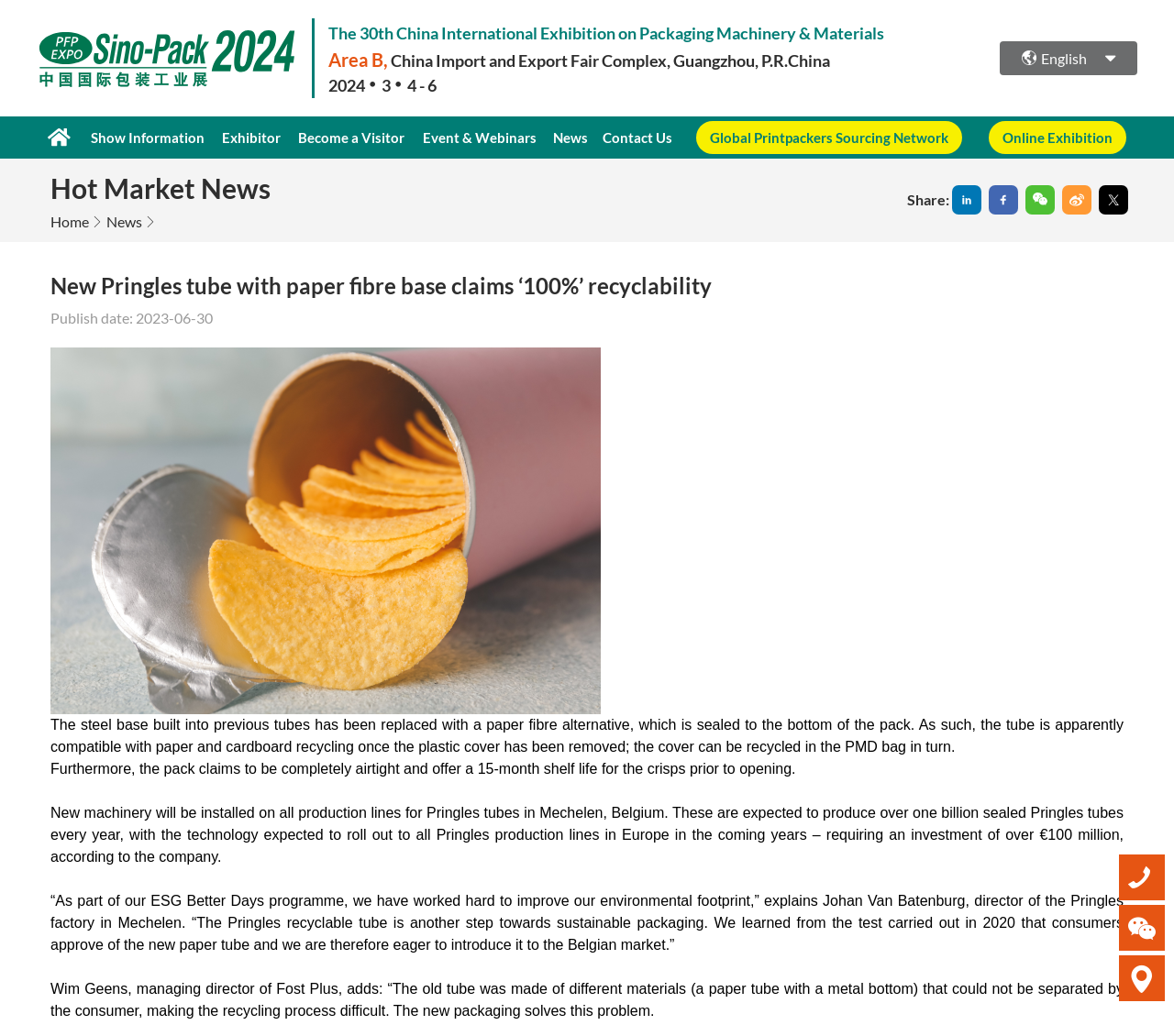Please specify the bounding box coordinates of the area that should be clicked to accomplish the following instruction: "Click the 'Contact Us' link". The coordinates should consist of four float numbers between 0 and 1, i.e., [left, top, right, bottom].

[0.509, 0.112, 0.576, 0.153]